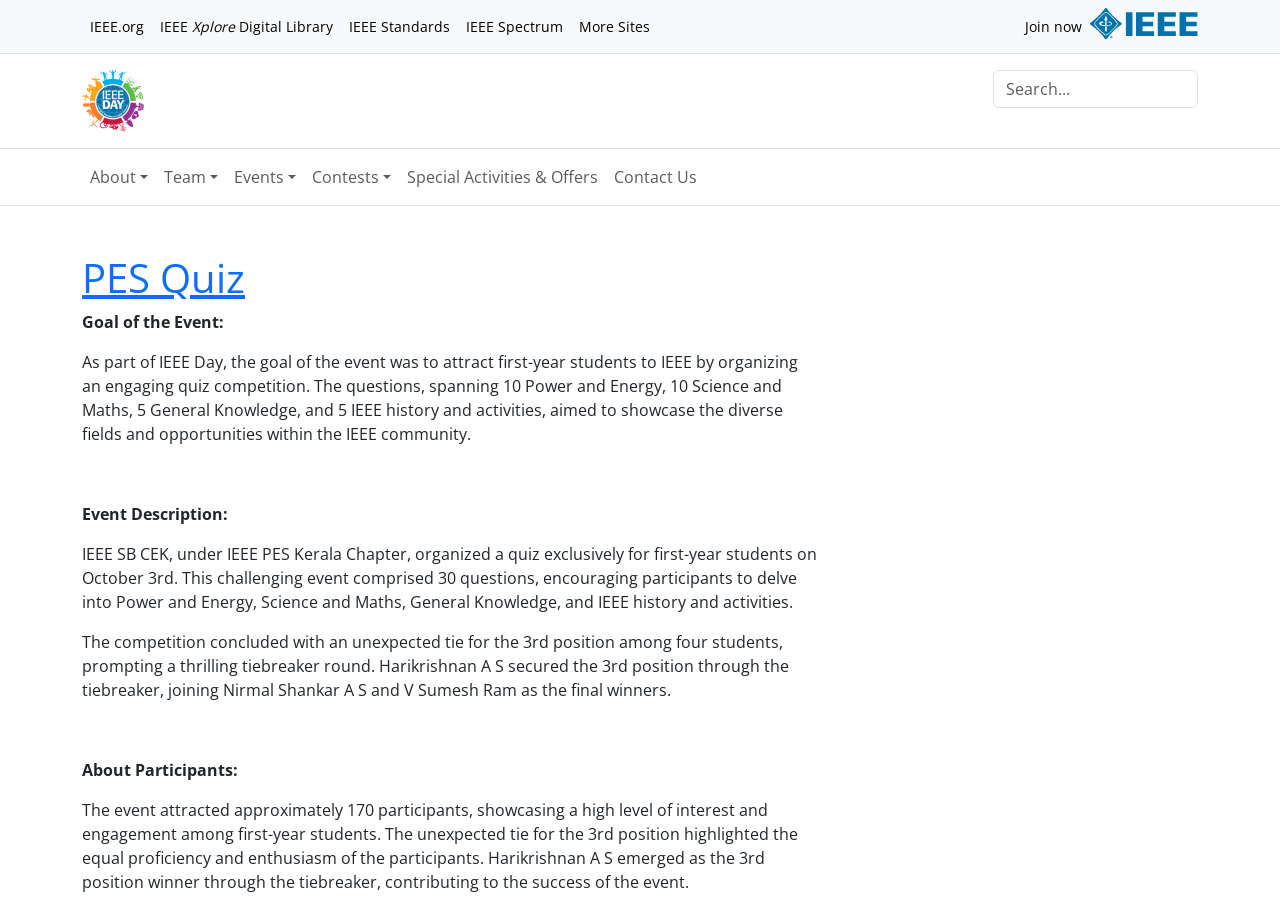Please answer the following question using a single word or phrase: How many participants were there in the event?

Approximately 170